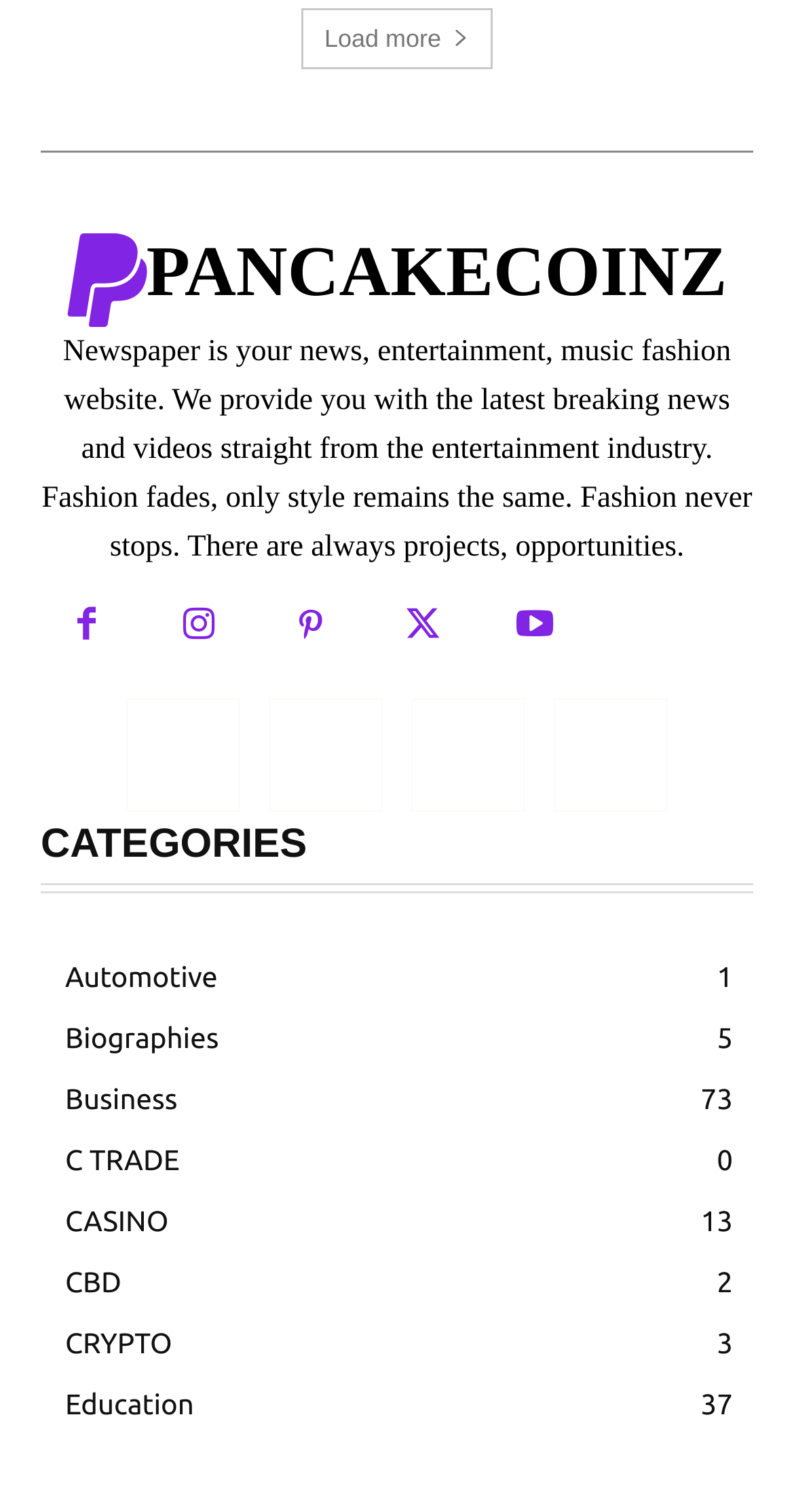What is the category with the most number of articles?
Answer the question with a detailed explanation, including all necessary information.

The category with the most number of articles is Business, which has 73 articles according to the link 'Business 73'.